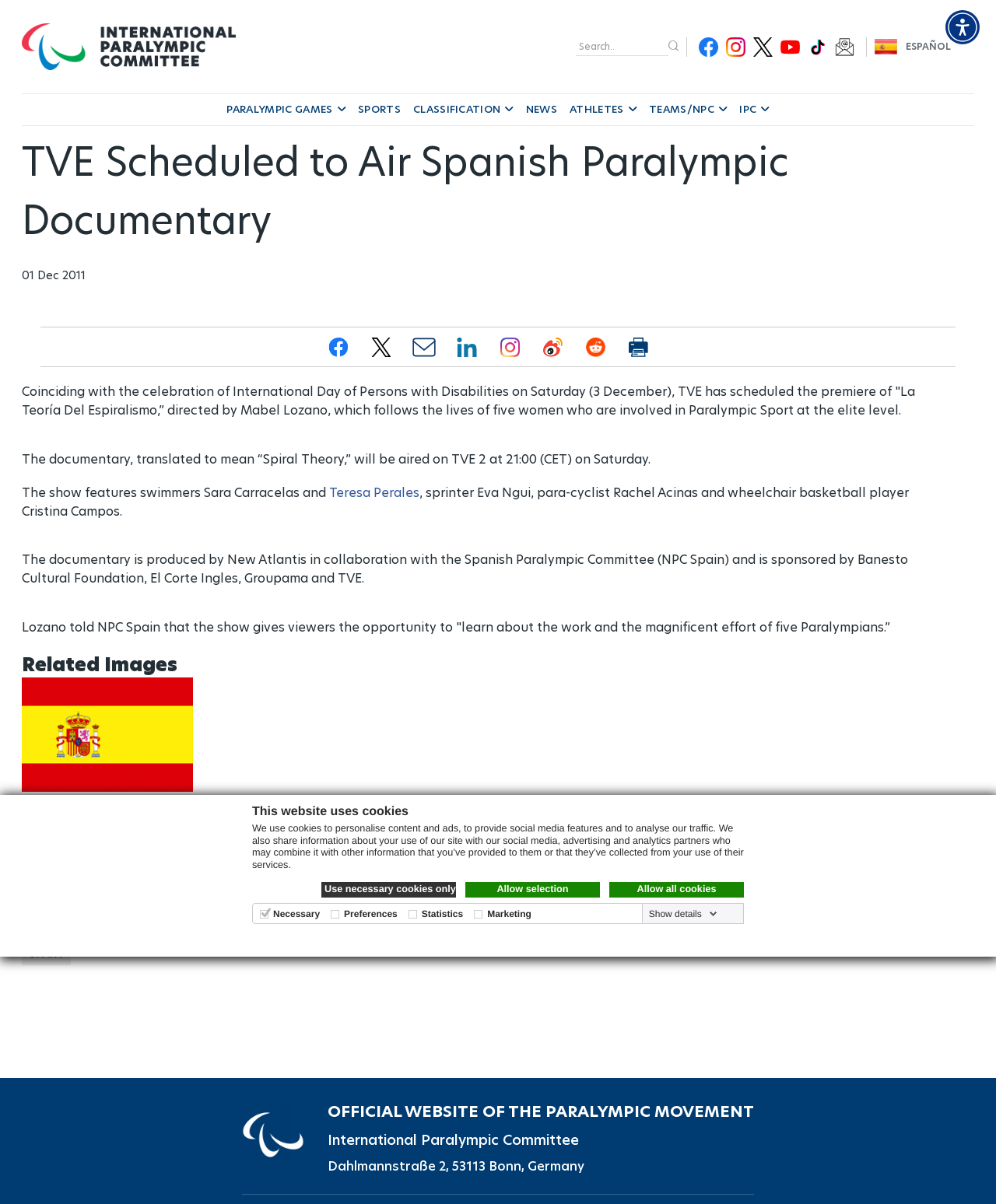Can you show the bounding box coordinates of the region to click on to complete the task described in the instruction: "Click the 'Accessibility Menu' button"?

[0.949, 0.008, 0.984, 0.037]